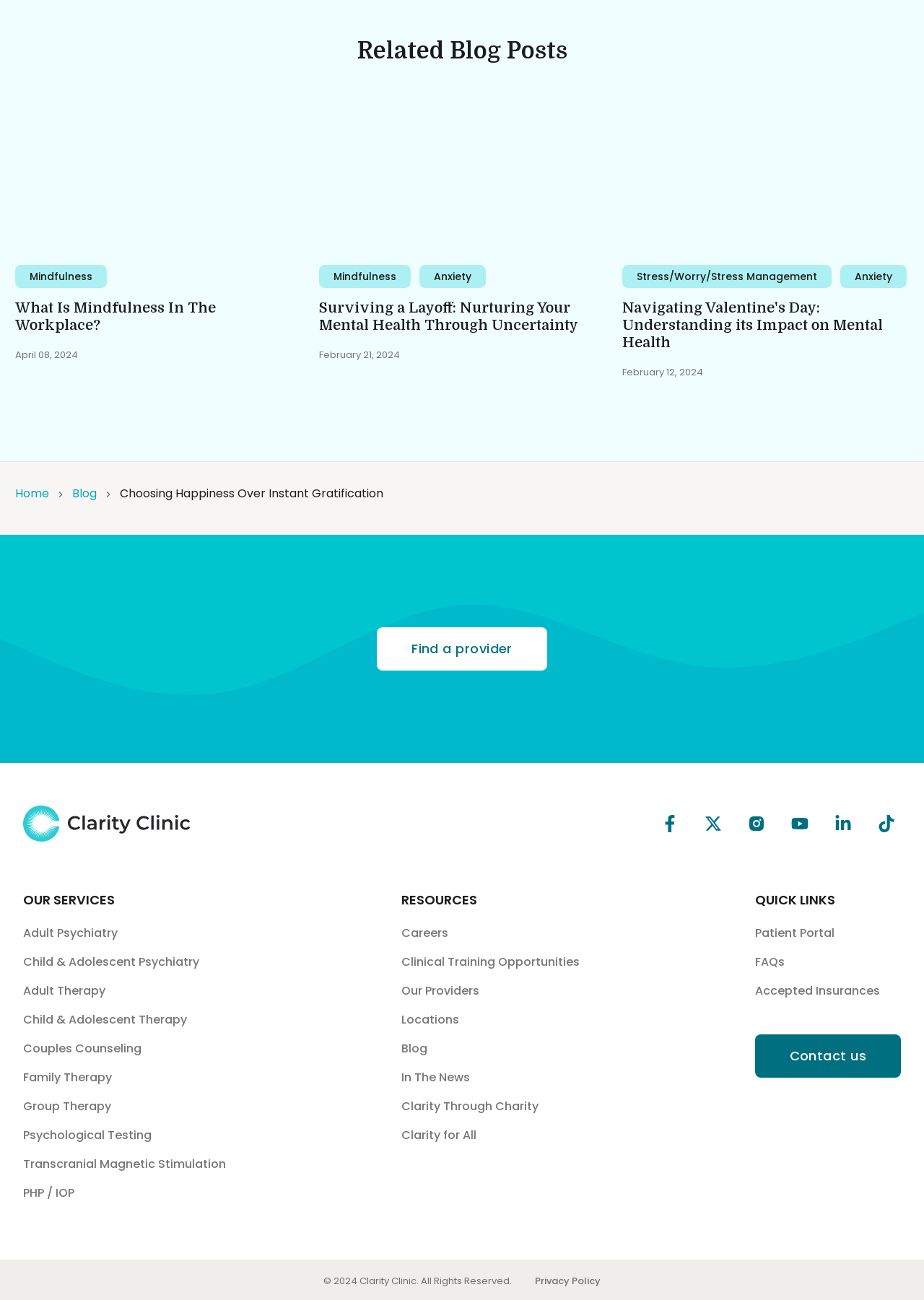Determine the bounding box coordinates of the clickable area required to perform the following instruction: "Read the blog post 'What Is Mindfulness In The Workplace?'". The coordinates should be represented as four float numbers between 0 and 1: [left, top, right, bottom].

[0.016, 0.071, 0.326, 0.297]